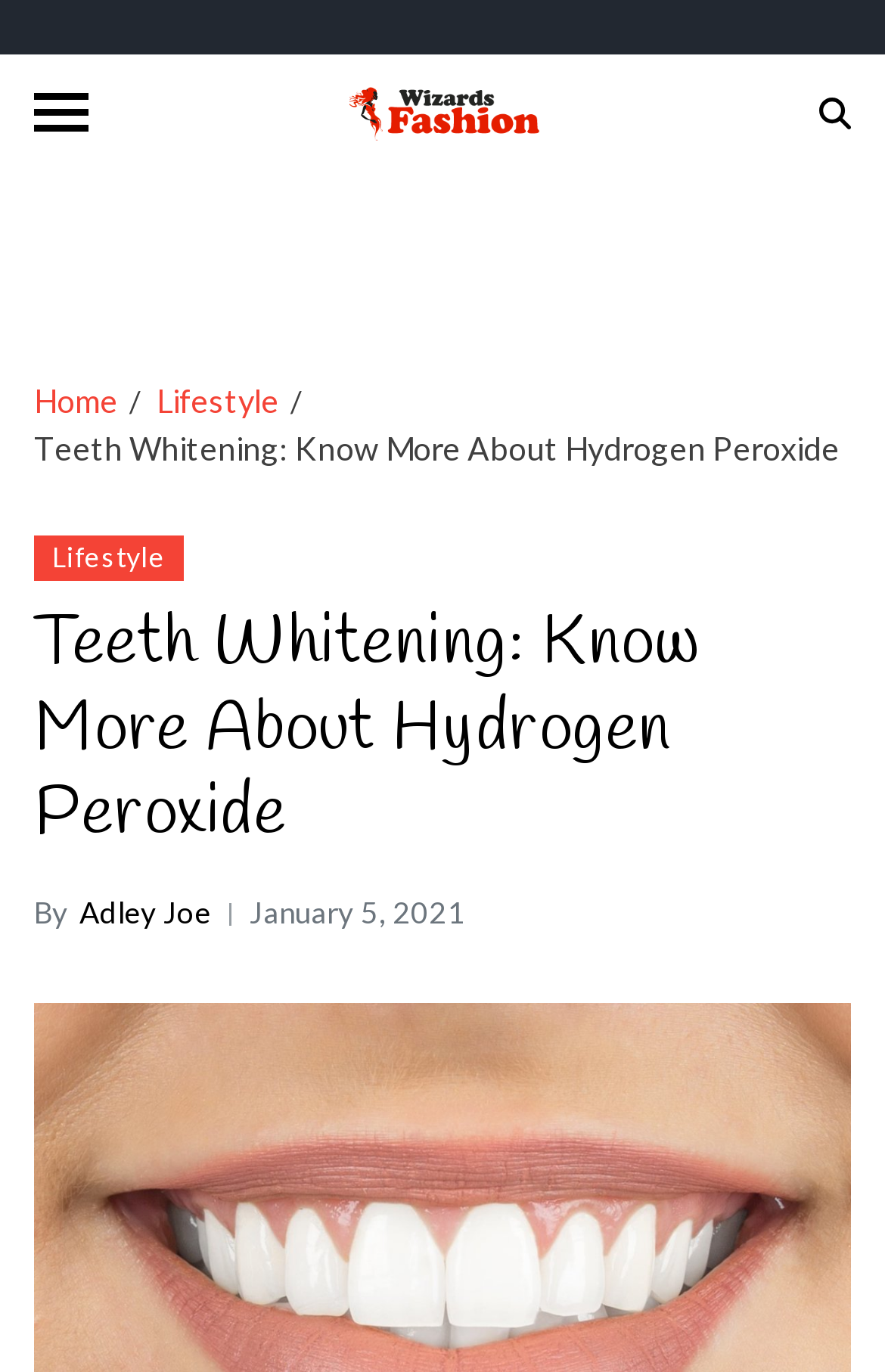Please determine the bounding box coordinates for the UI element described as: "News".

None